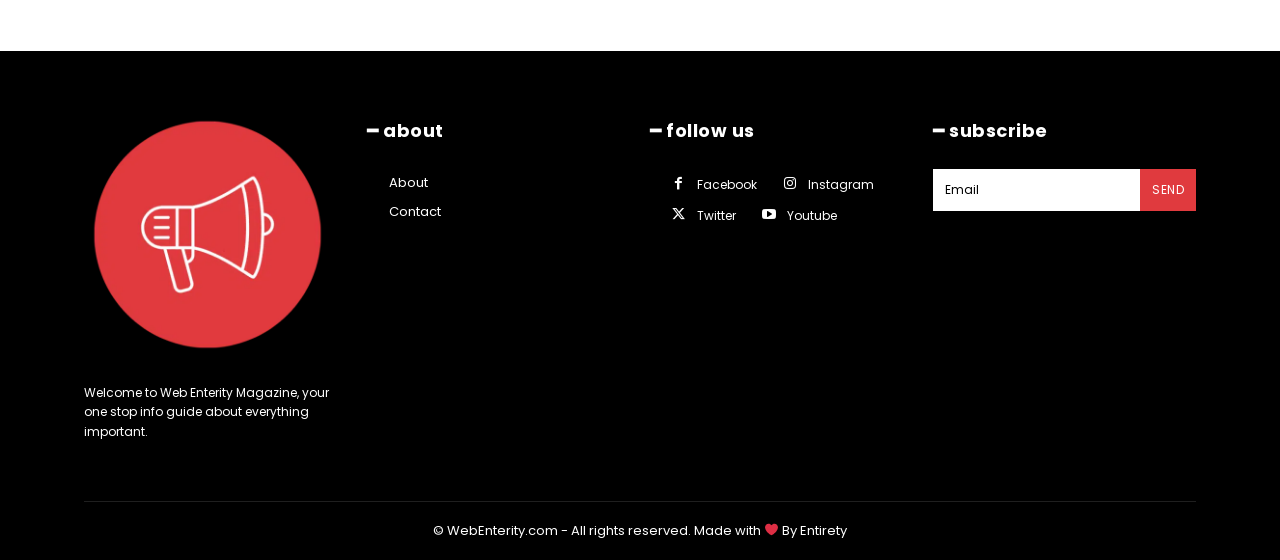Using the description "aria-label="email" name="email" placeholder="Email"", predict the bounding box of the relevant HTML element.

[0.729, 0.302, 0.891, 0.377]